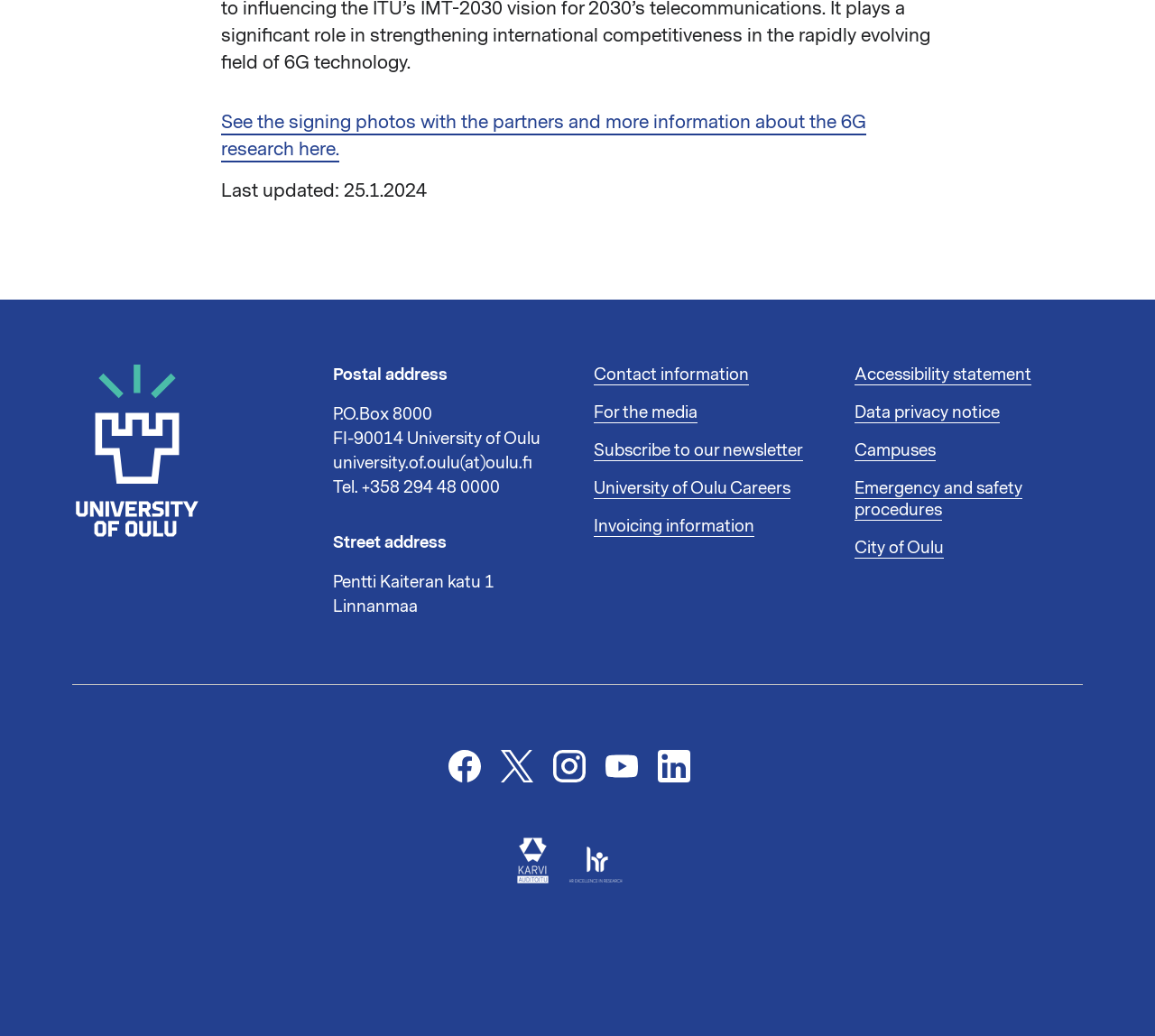Calculate the bounding box coordinates for the UI element based on the following description: "University of Oulu Careers". Ensure the coordinates are four float numbers between 0 and 1, i.e., [left, top, right, bottom].

[0.514, 0.46, 0.684, 0.483]